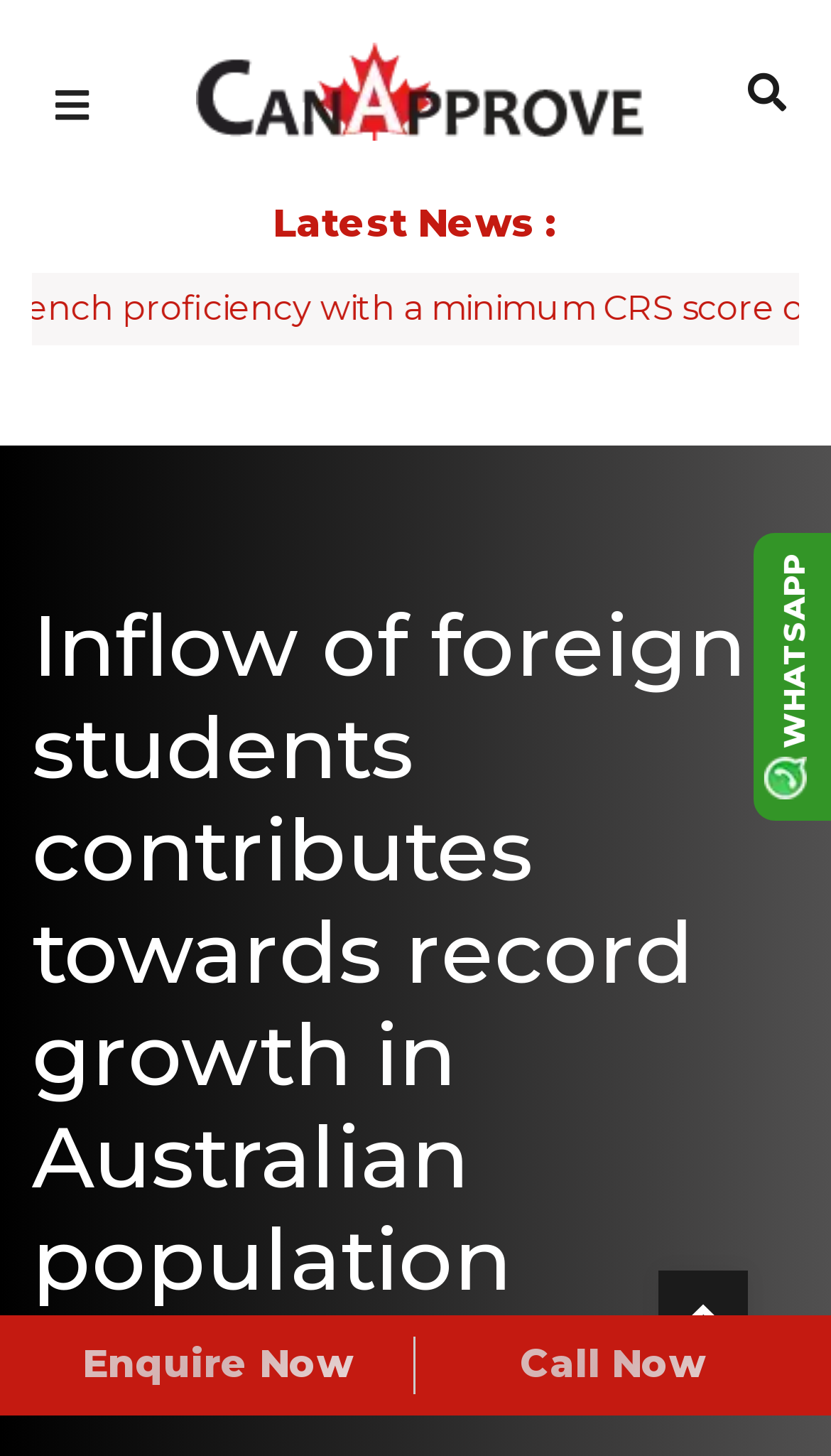Respond to the question below with a single word or phrase:
How many call-to-action buttons are there?

2